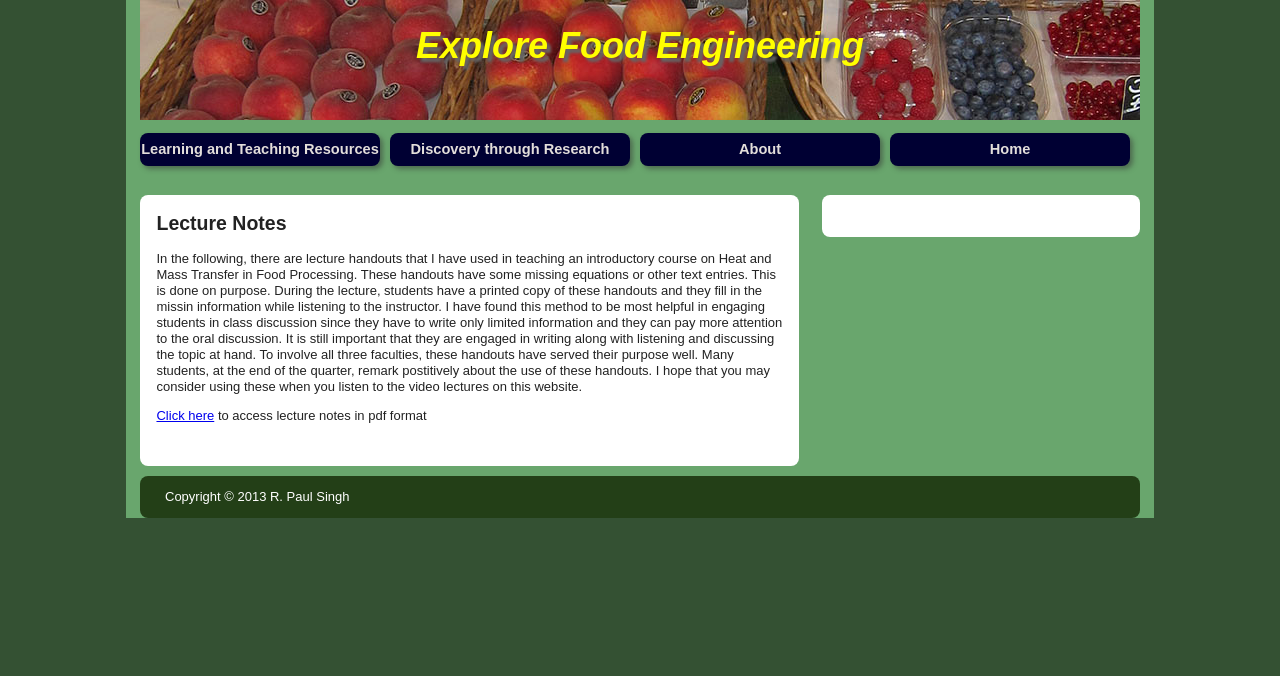Determine the bounding box for the described UI element: "Learning and Teaching Resources".

[0.109, 0.197, 0.297, 0.245]